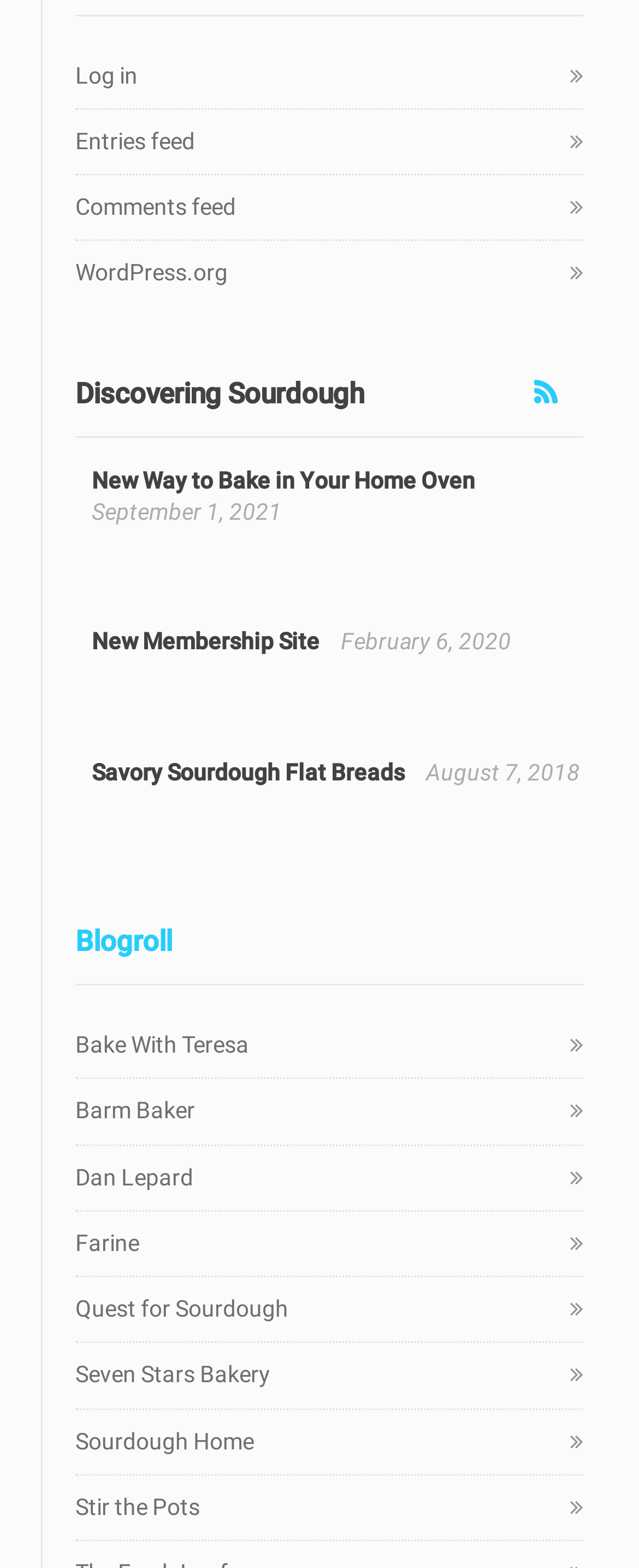What is the date of the 'New Way to Bake in Your Home Oven' post?
Please provide a single word or phrase in response based on the screenshot.

September 1, 2021